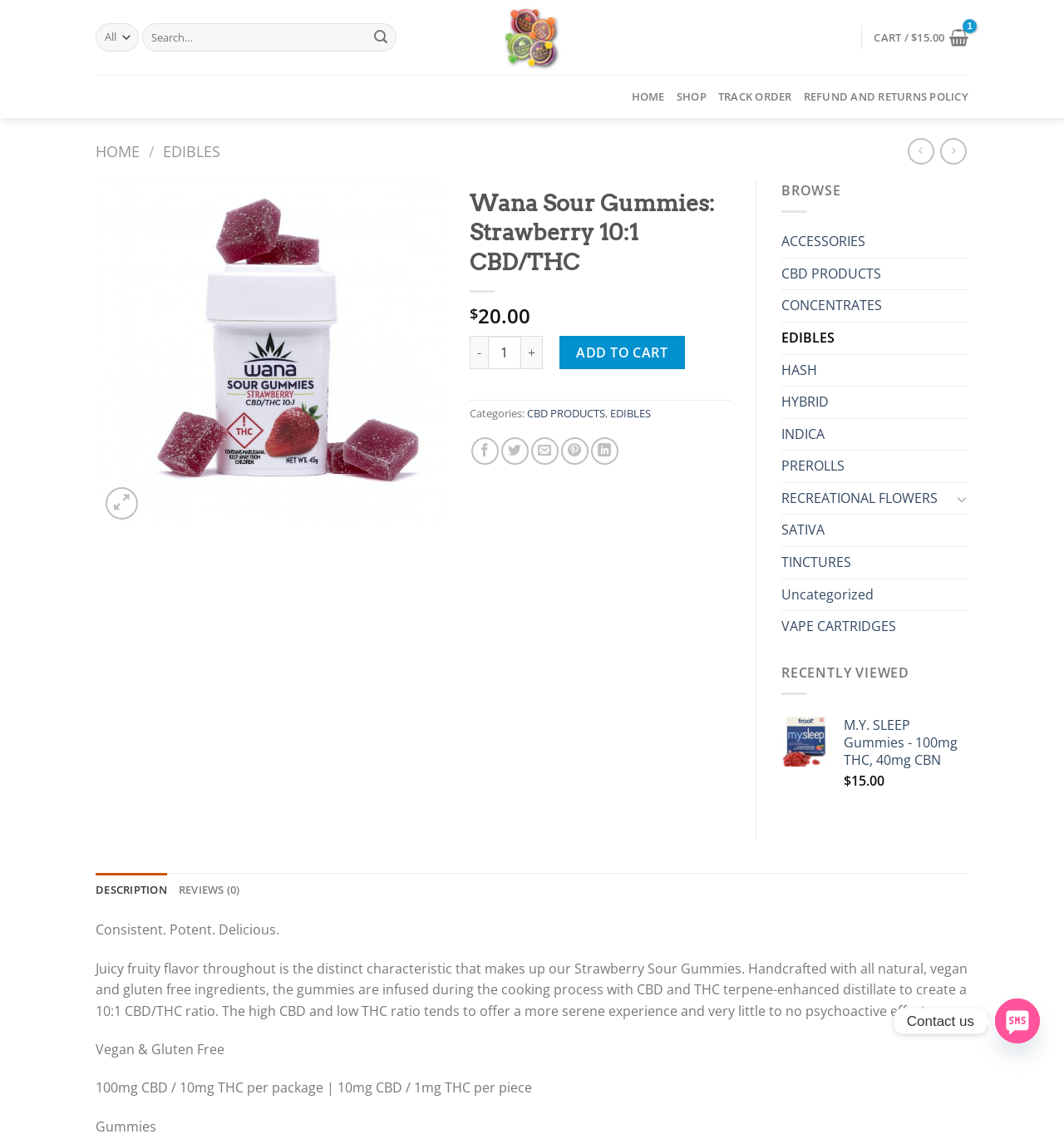What is the ratio of CBD to THC in Wana Sour Gummies?
Based on the visual content, answer with a single word or a brief phrase.

10:1